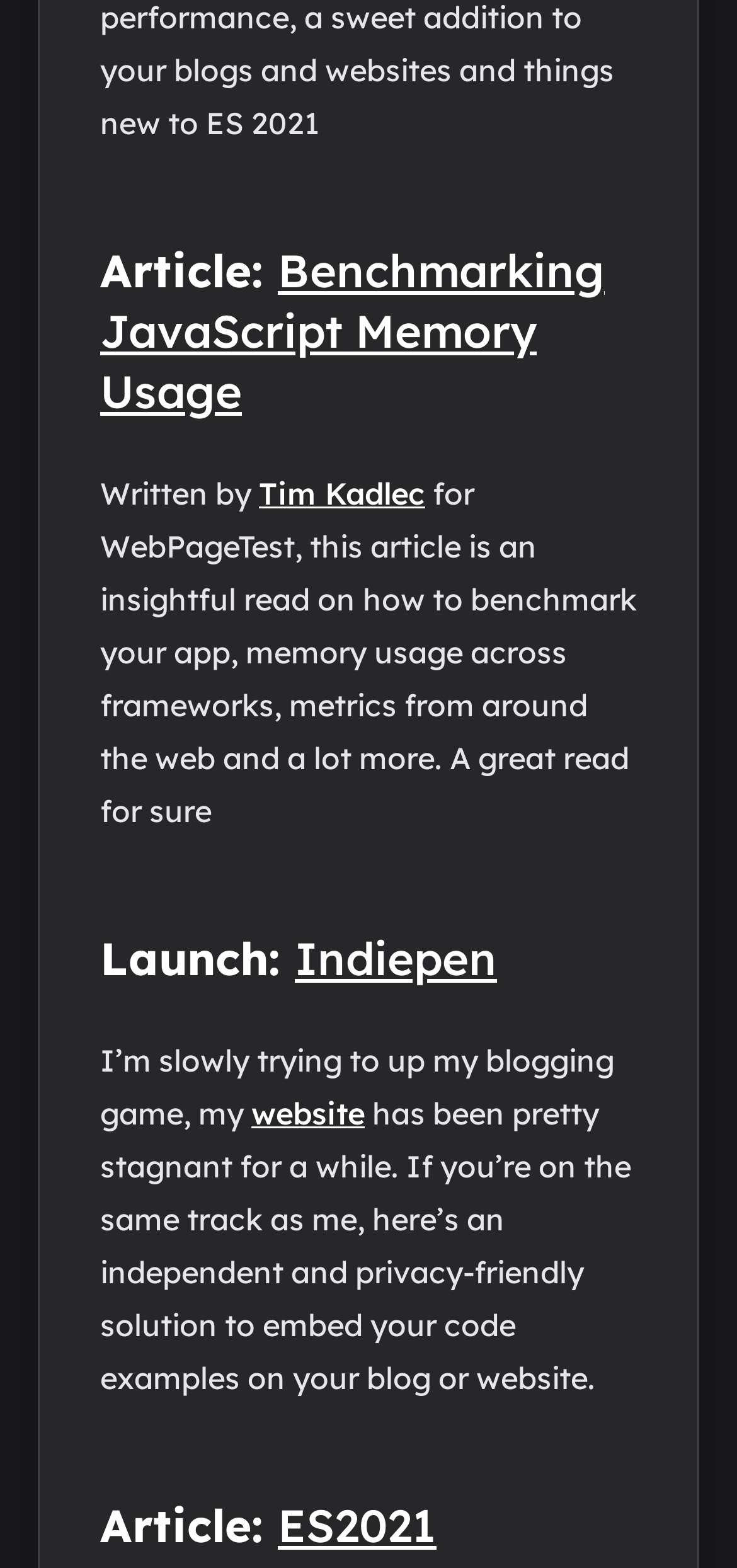Locate the UI element described as follows: "Tim Kadlec". Return the bounding box coordinates as four float numbers between 0 and 1 in the order [left, top, right, bottom].

[0.351, 0.302, 0.577, 0.327]